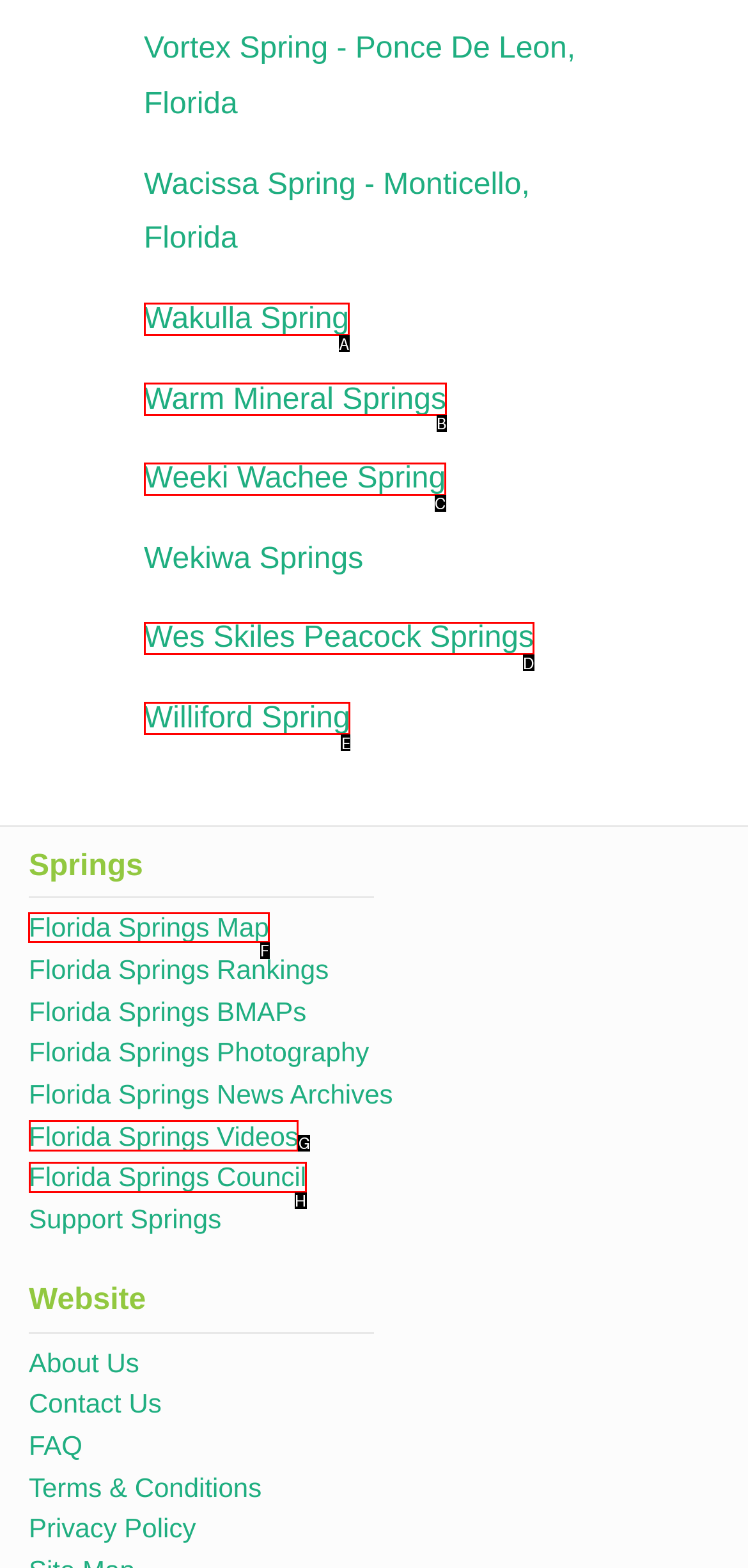To complete the instruction: Explore Florida Springs Map, which HTML element should be clicked?
Respond with the option's letter from the provided choices.

F